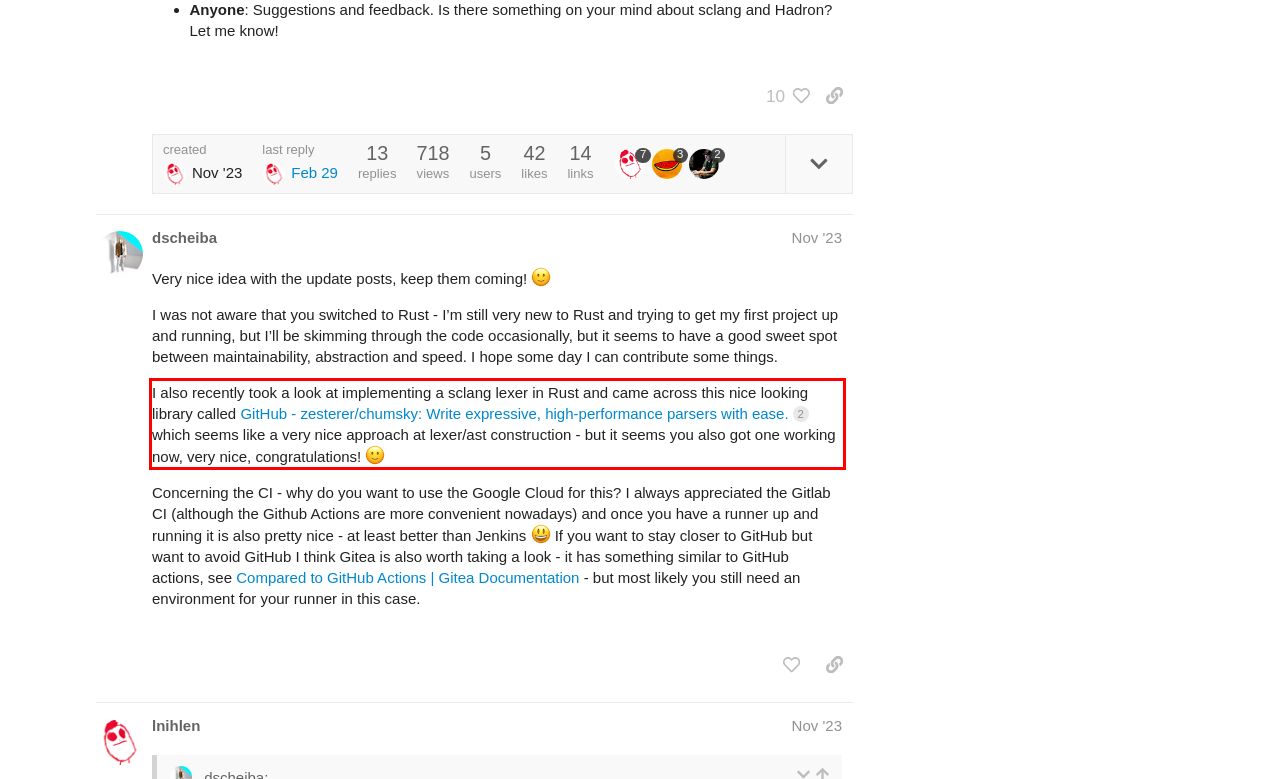Please examine the webpage screenshot and extract the text within the red bounding box using OCR.

I also recently took a look at implementing a sclang lexer in Rust and came across this nice looking library called GitHub - zesterer/chumsky: Write expressive, high-performance parsers with ease. 2 which seems like a very nice approach at lexer/ast construction - but it seems you also got one working now, very nice, congratulations!